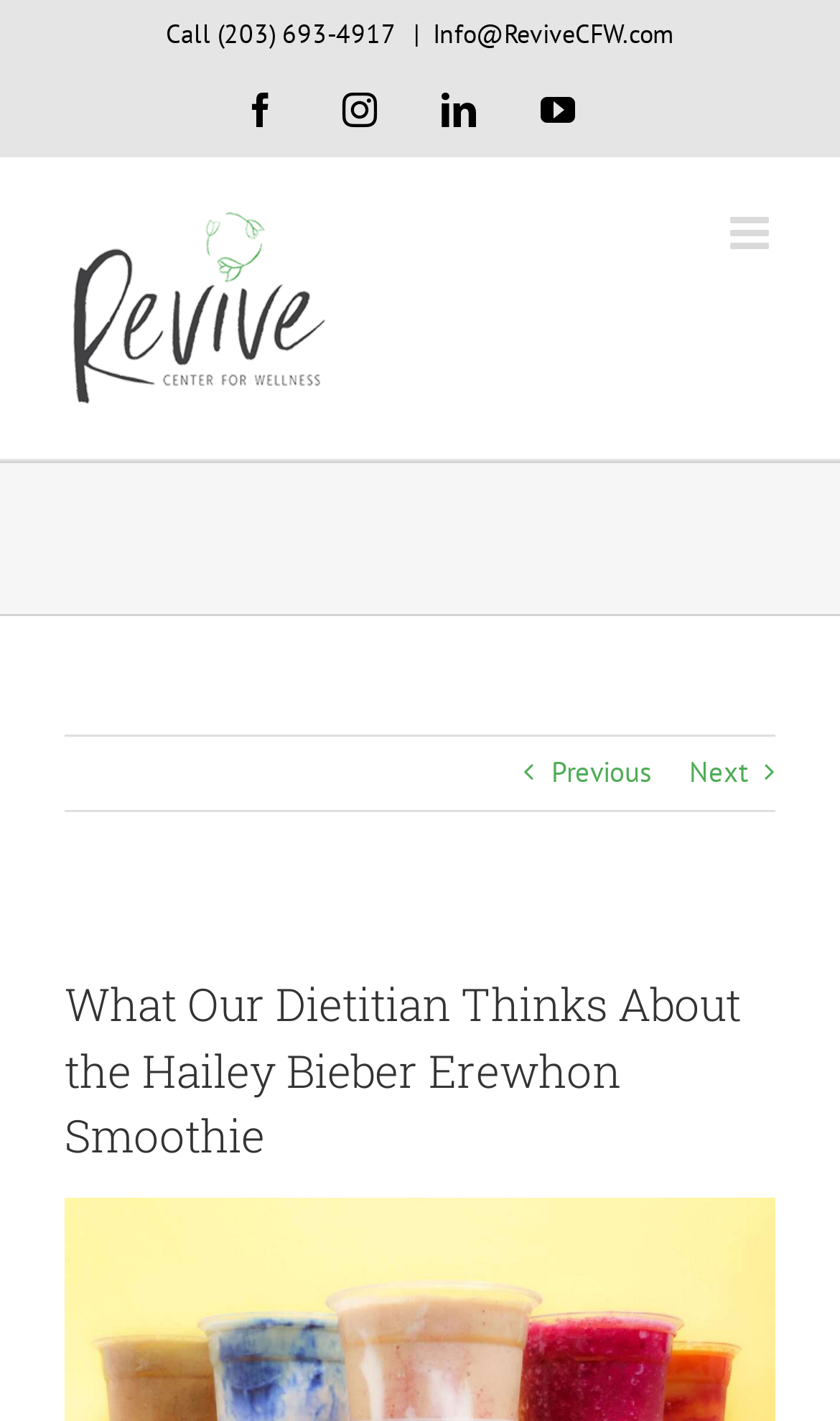Please identify the coordinates of the bounding box that should be clicked to fulfill this instruction: "Visit Facebook page".

[0.29, 0.066, 0.331, 0.09]